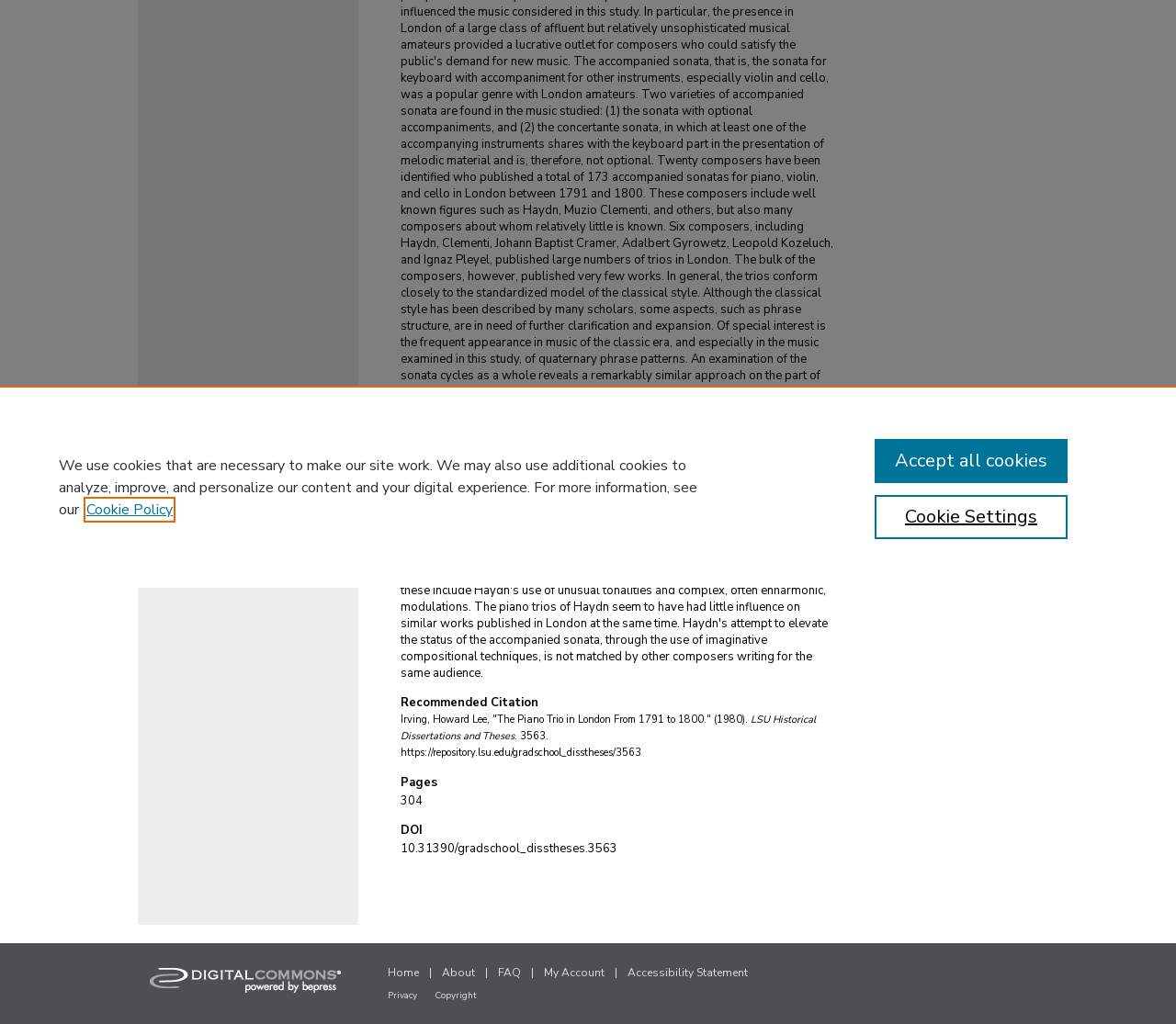Give the bounding box coordinates for this UI element: "Accept all cookies". The coordinates should be four float numbers between 0 and 1, arranged as [left, top, right, bottom].

[0.744, 0.429, 0.908, 0.472]